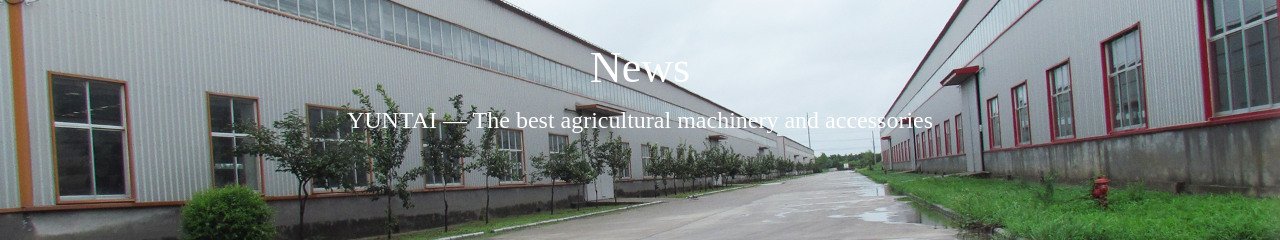Explain what is happening in the image with elaborate details.

The image showcases a wide view of a modern agricultural machinery facility, highlighting the well-maintained exterior of the building. Set against a cloudy sky, the structure boasts large windows that allow natural light to flood the interior, indicative of a functional and efficient workspace. Lush greenery, including neatly trimmed shrubs and trees, lines the walkway leading to the entrance, suggesting an environmentally conscious design. Overlaying the image are the words "News" and "YUNTAI — The best agricultural machinery and accessories," emphasizing the company's commitment to excellence in the agricultural industry. This visual encapsulates both the scale of operations and the professionalism associated with YUNTAI, an esteemed name in agricultural machinery and accessories.